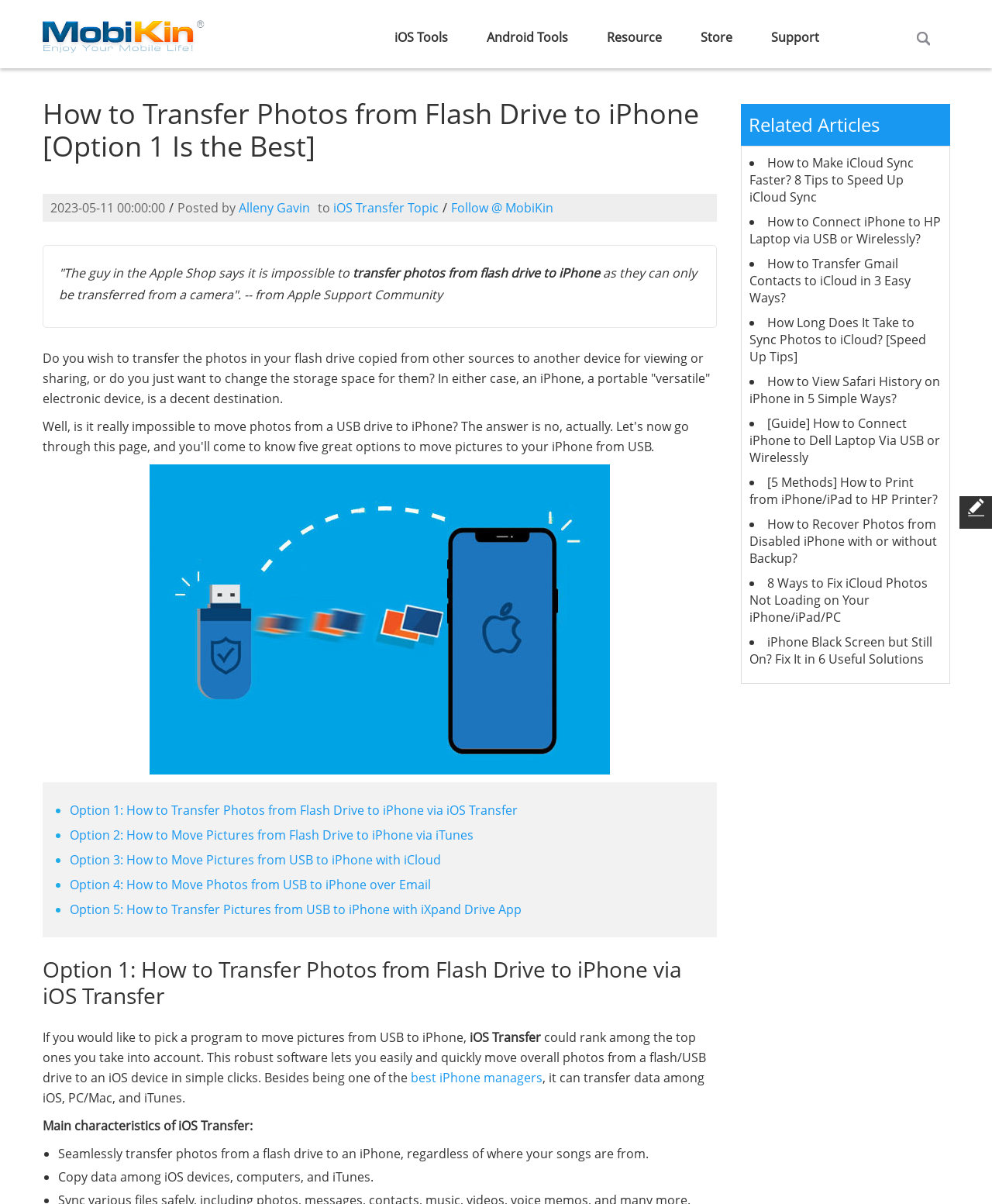Locate the bounding box of the UI element with the following description: "Resource".

[0.604, 0.013, 0.675, 0.049]